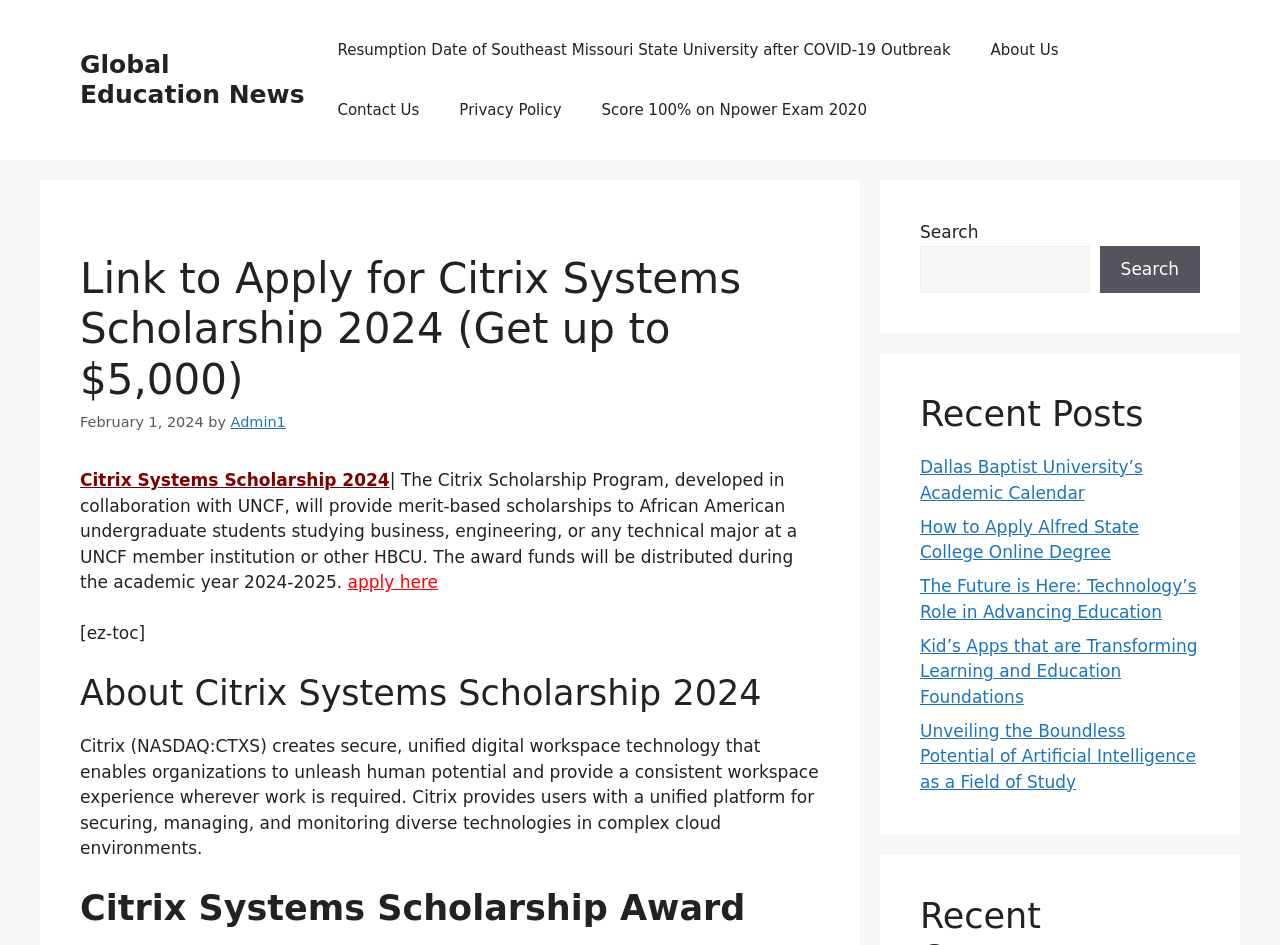Answer the question using only one word or a concise phrase: How much is the Citrix Systems Scholarship award?

up to $5,000